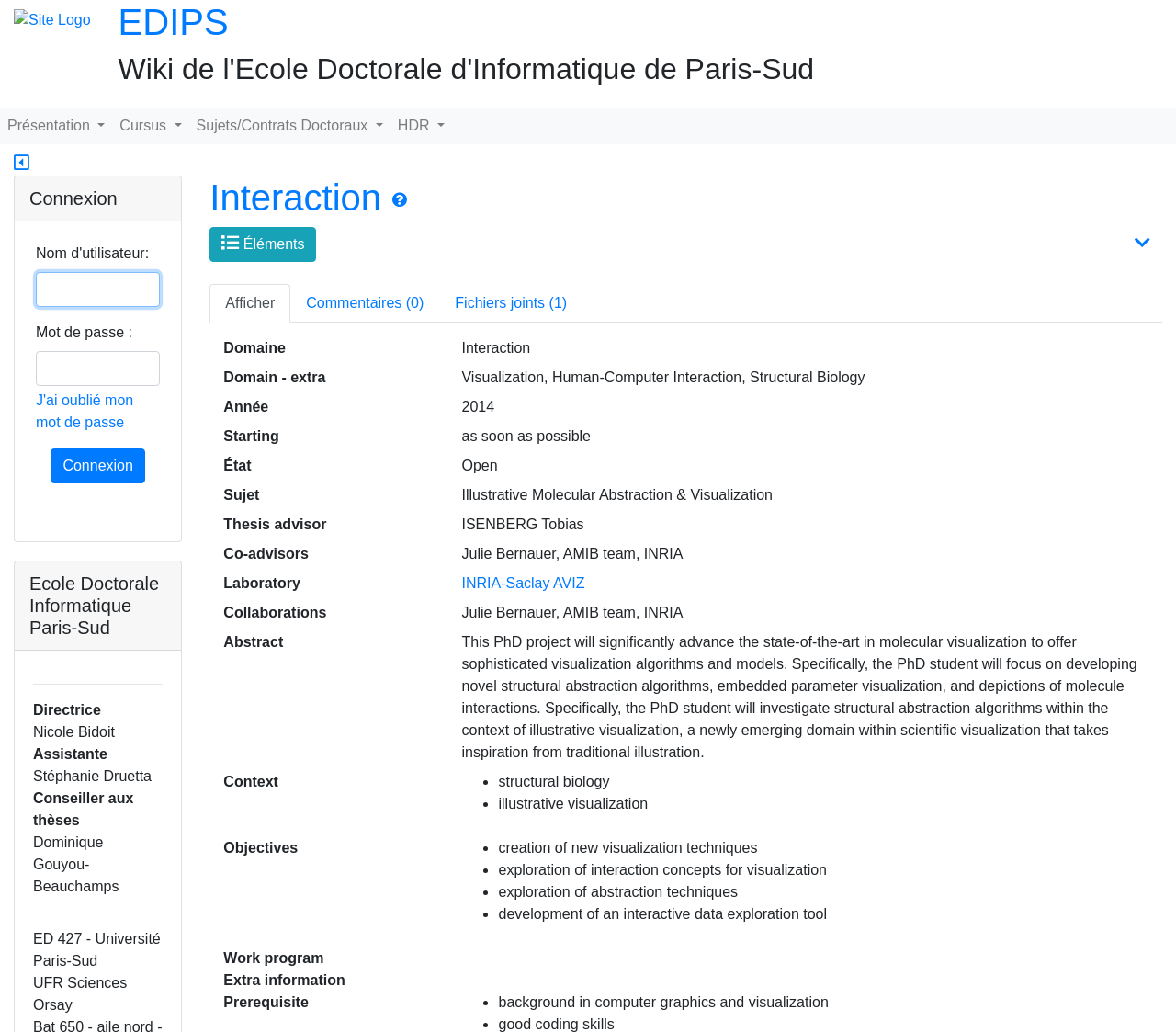Specify the bounding box coordinates of the area to click in order to follow the given instruction: "Click the 'Sujets/Contrats Doctoraux' button."

[0.161, 0.105, 0.332, 0.14]